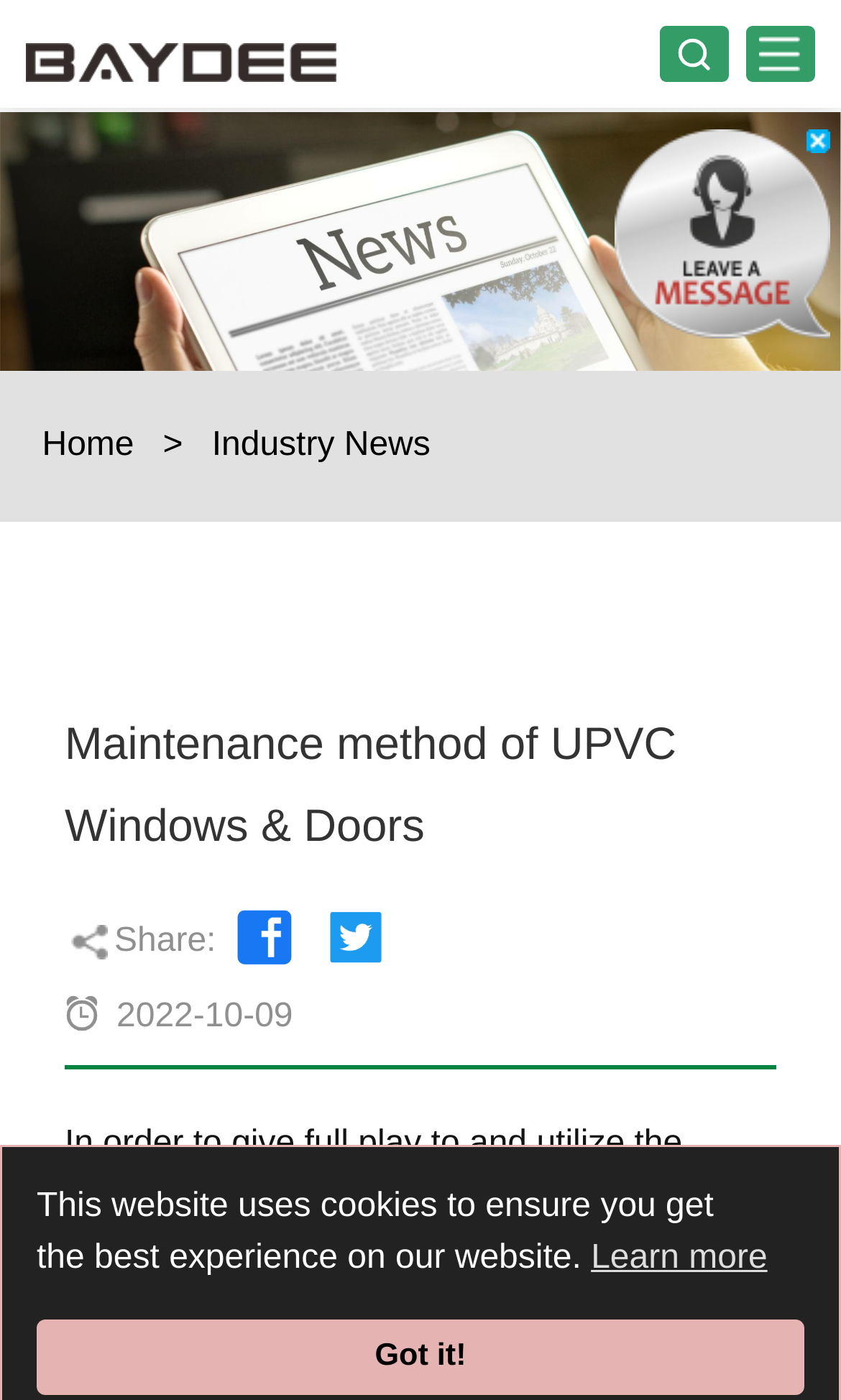Specify the bounding box coordinates of the area to click in order to follow the given instruction: "Click the 'Learn more' link."

[0.703, 0.88, 0.912, 0.917]